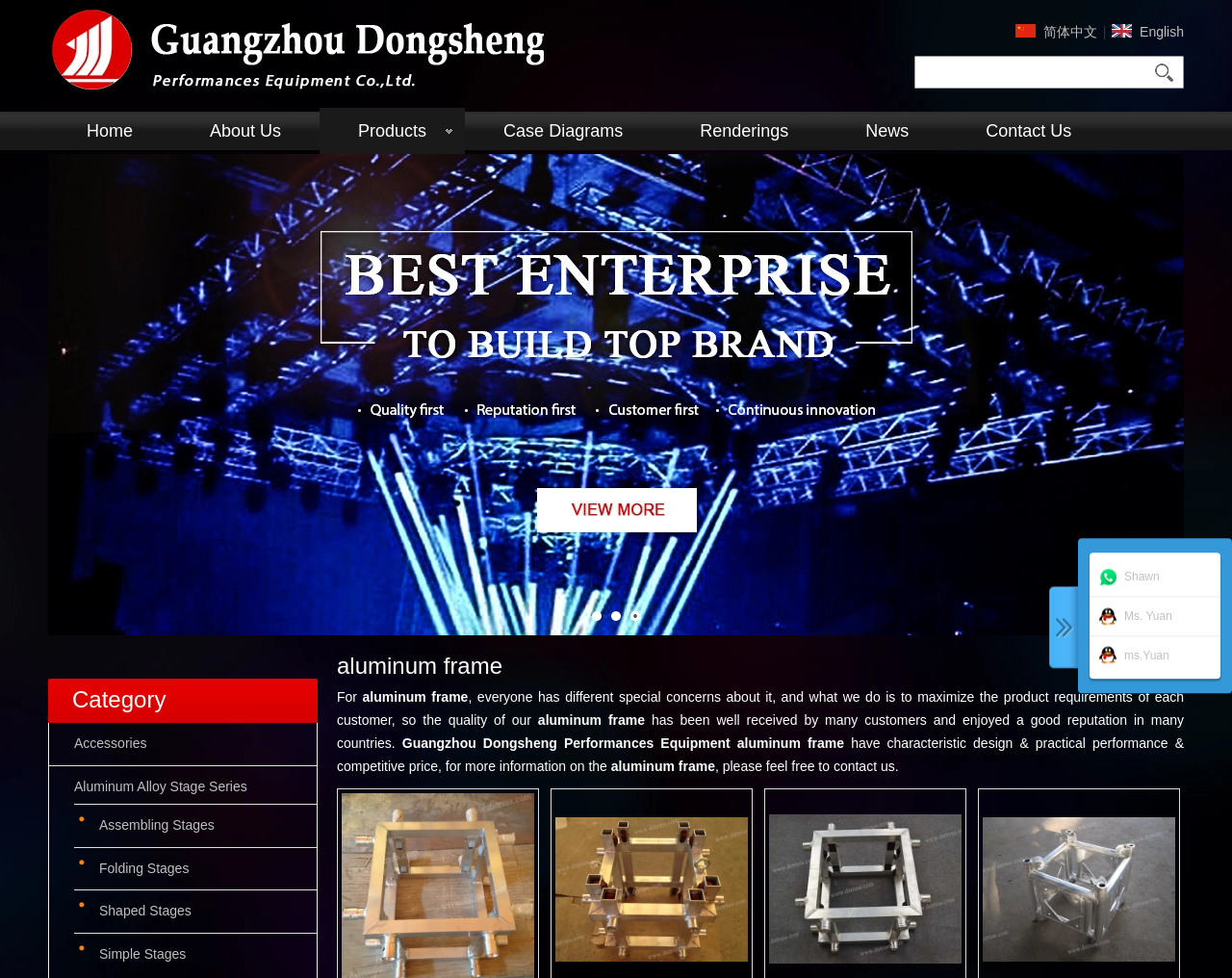What is the main category of products?
Use the image to answer the question with a single word or phrase.

Aluminum frame